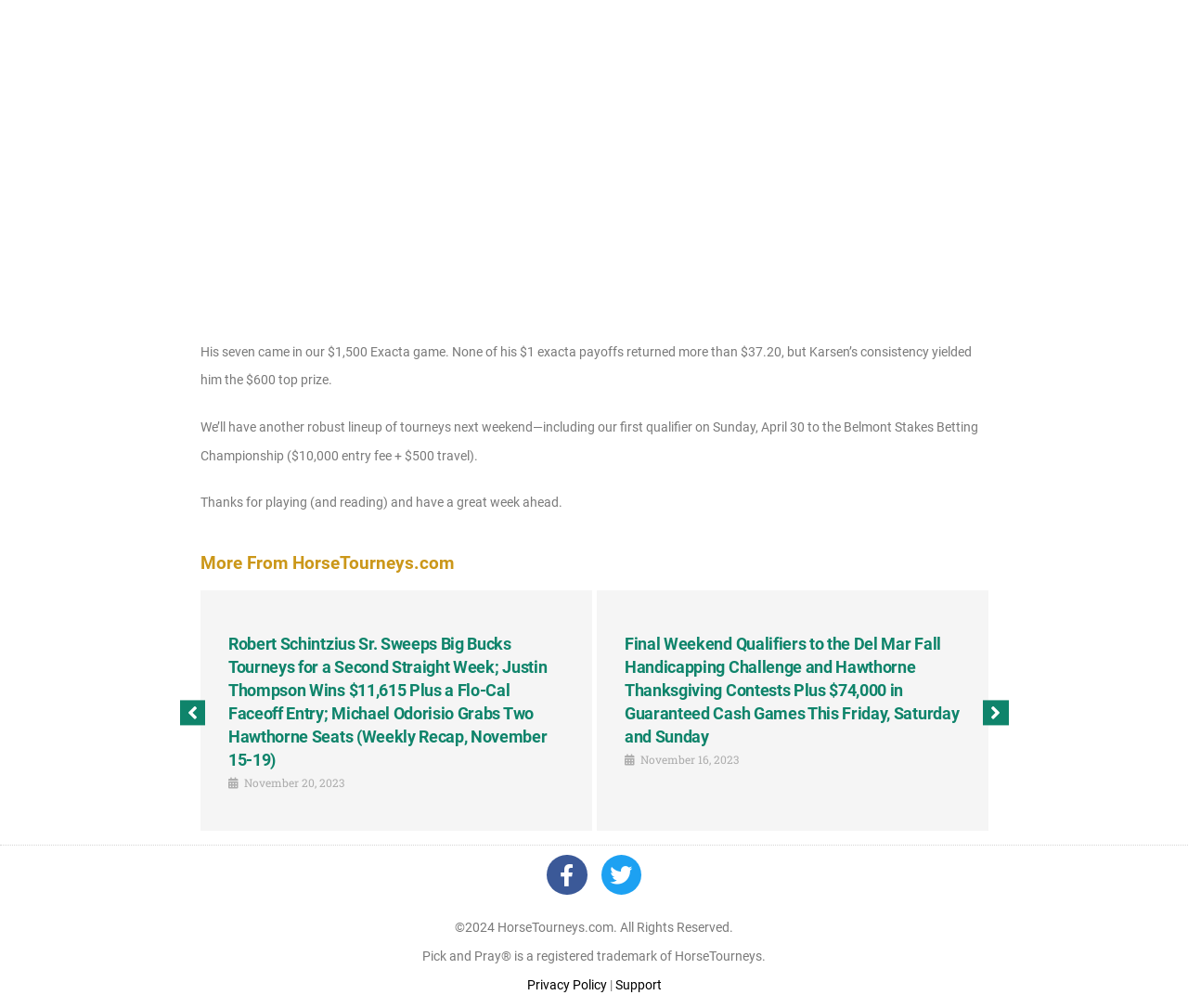Find the bounding box coordinates of the clickable area required to complete the following action: "Click the 'Next' button".

[0.828, 0.695, 0.849, 0.72]